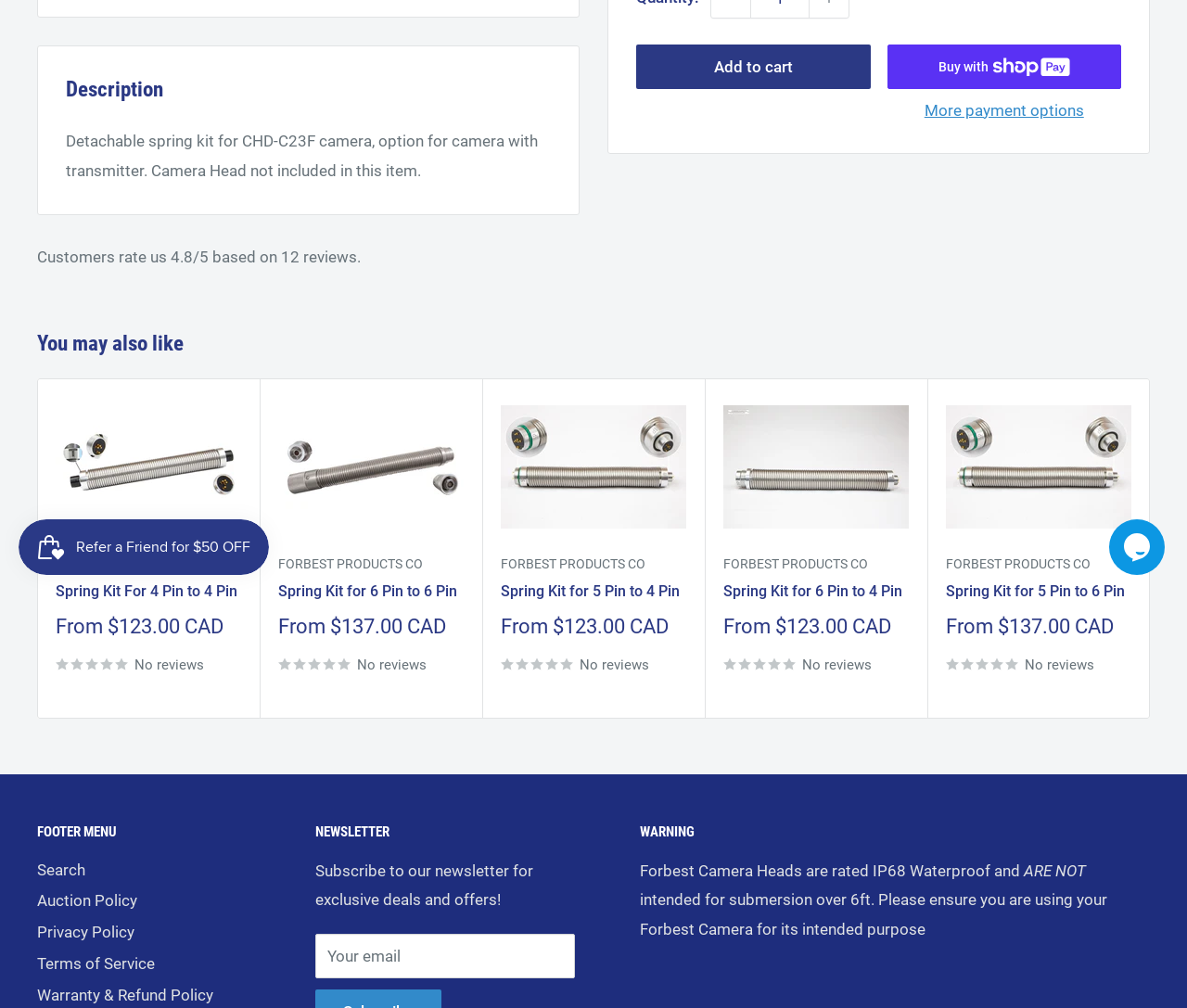Bounding box coordinates are specified in the format (top-left x, top-left y, bottom-right x, bottom-right y). All values are floating point numbers bounded between 0 and 1. Please provide the bounding box coordinate of the region this sentence describes: No reviews

[0.797, 0.646, 0.953, 0.672]